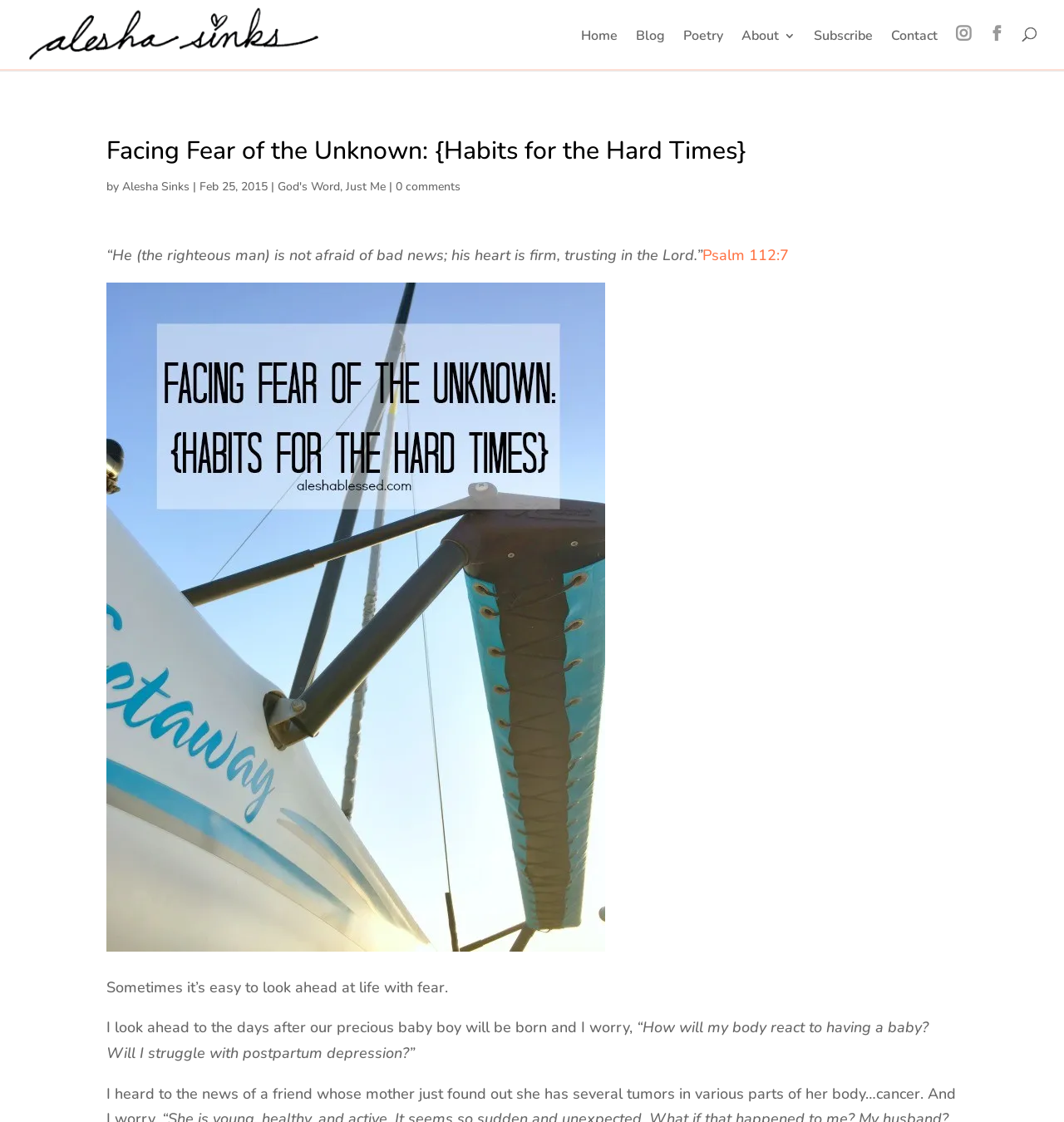Determine the bounding box coordinates of the region I should click to achieve the following instruction: "View tutorial". Ensure the bounding box coordinates are four float numbers between 0 and 1, i.e., [left, top, right, bottom].

None